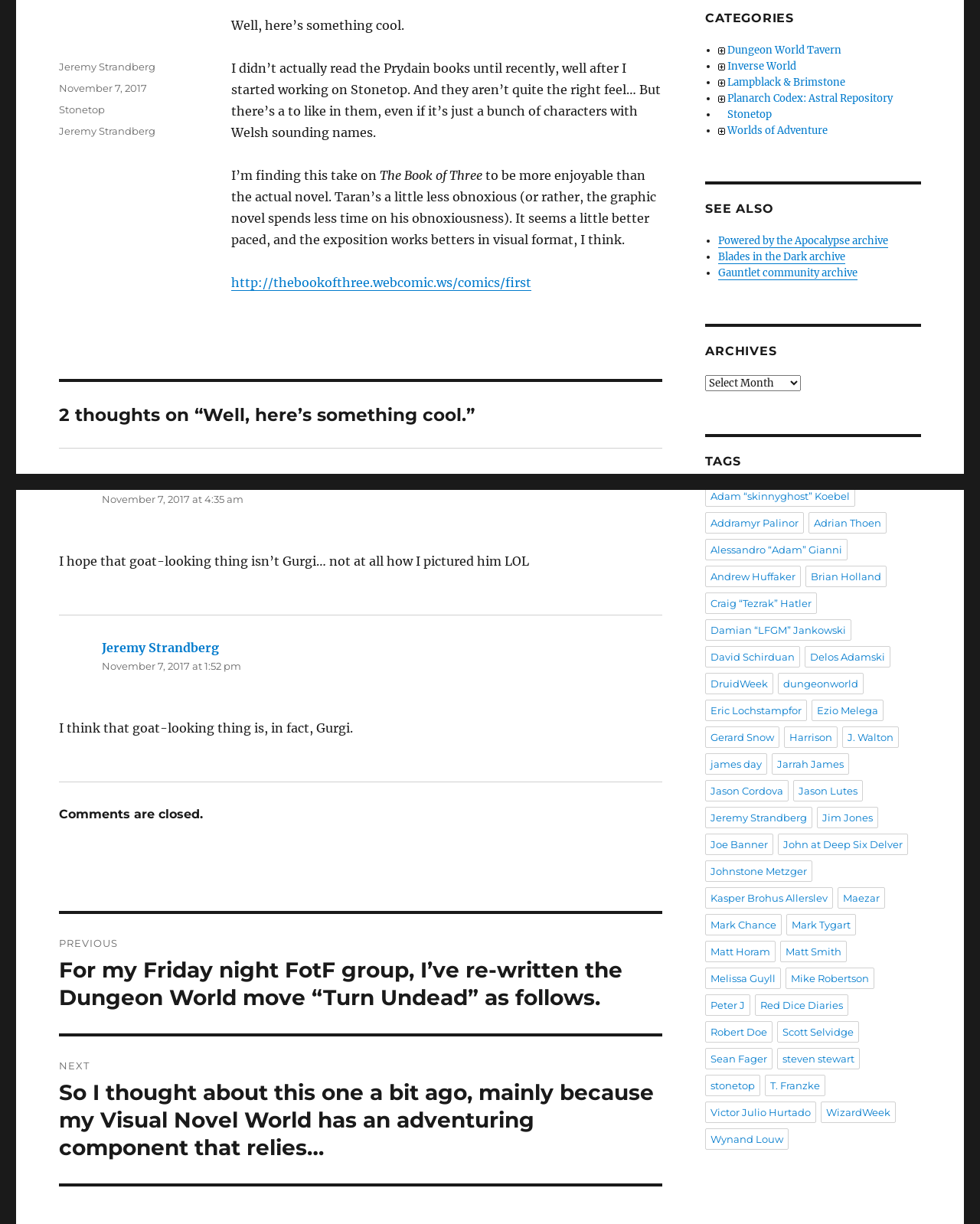Determine the bounding box coordinates (top-left x, top-left y, bottom-right x, bottom-right y) of the UI element described in the following text: Blades in the Dark archive

[0.733, 0.205, 0.862, 0.215]